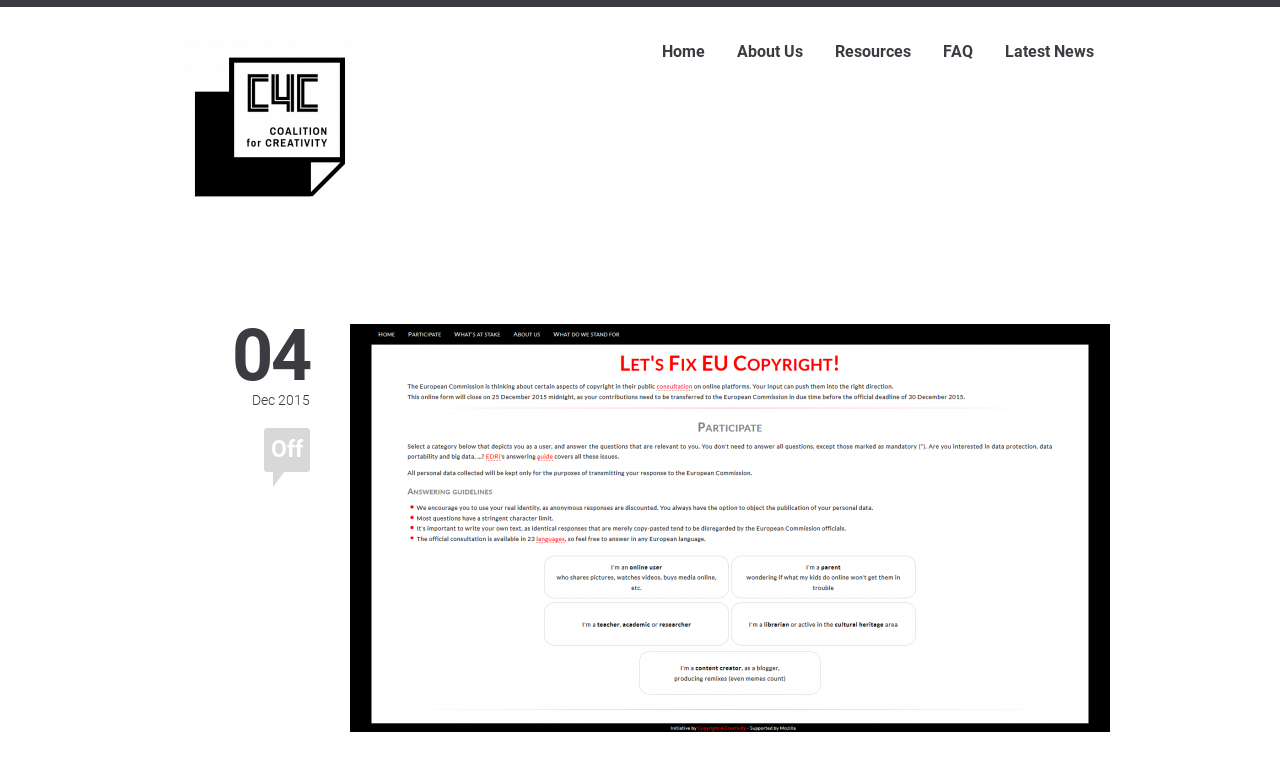Using the provided element description "Latest News", determine the bounding box coordinates of the UI element.

[0.773, 0.0, 0.867, 0.127]